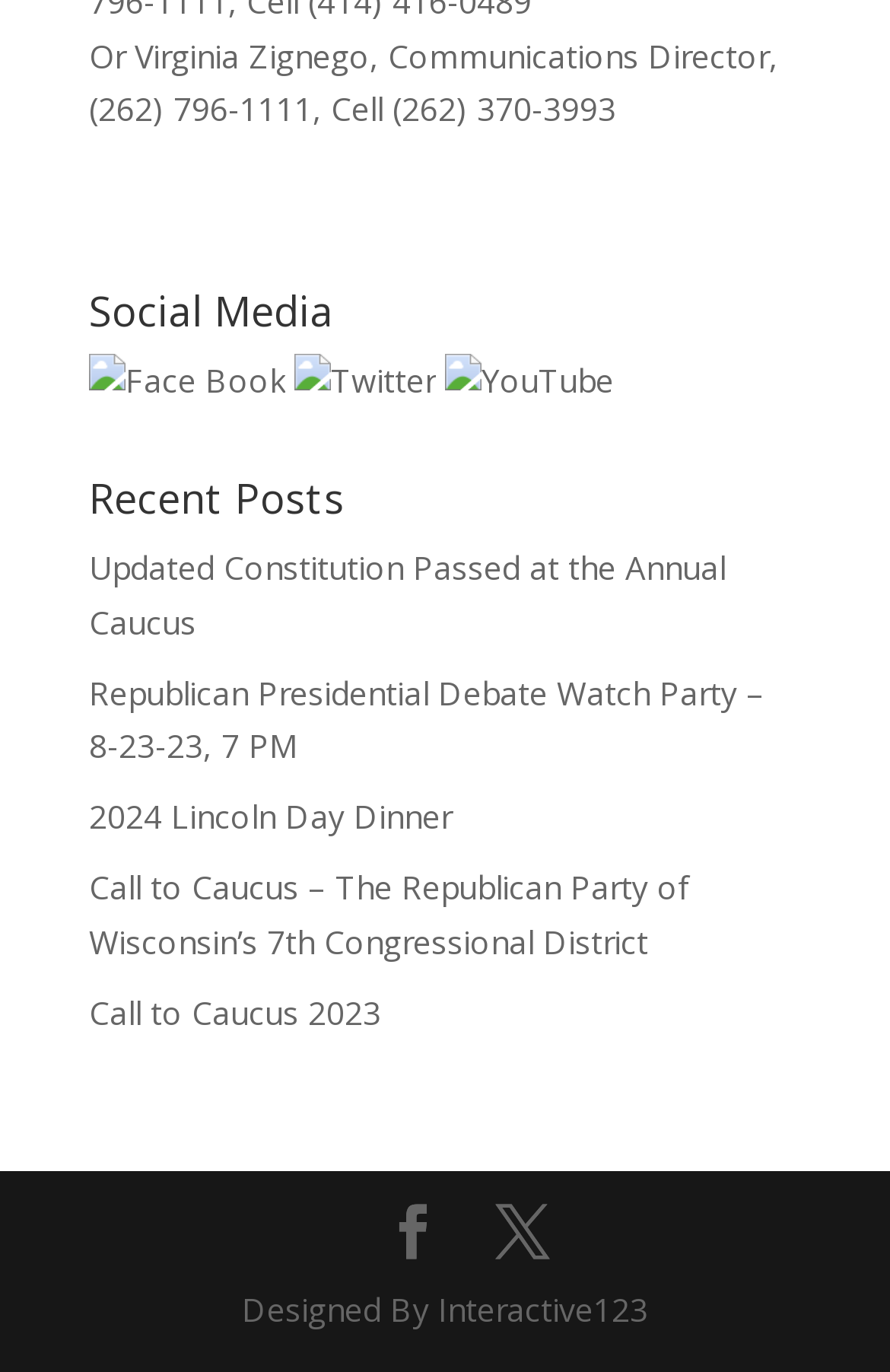Please use the details from the image to answer the following question comprehensively:
What is the name of the communications director?

The answer can be found in the static text element at the top of the page, which contains the contact information of Virginia Zignego, the communications director.